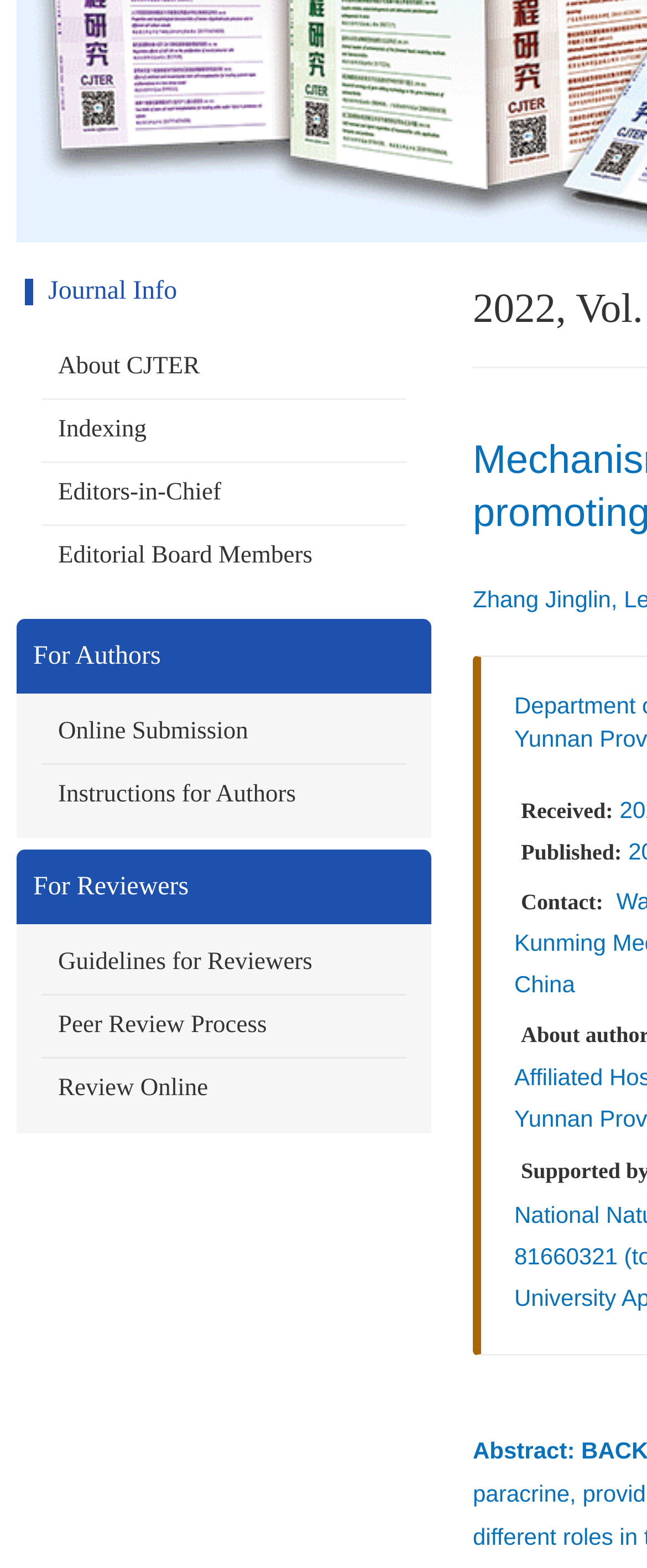Please locate the UI element described by "Review Online" and provide its bounding box coordinates.

[0.09, 0.686, 0.526, 0.704]